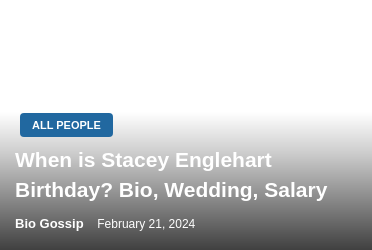When was this information published or updated?
Using the image as a reference, answer the question with a short word or phrase.

February 21, 2024